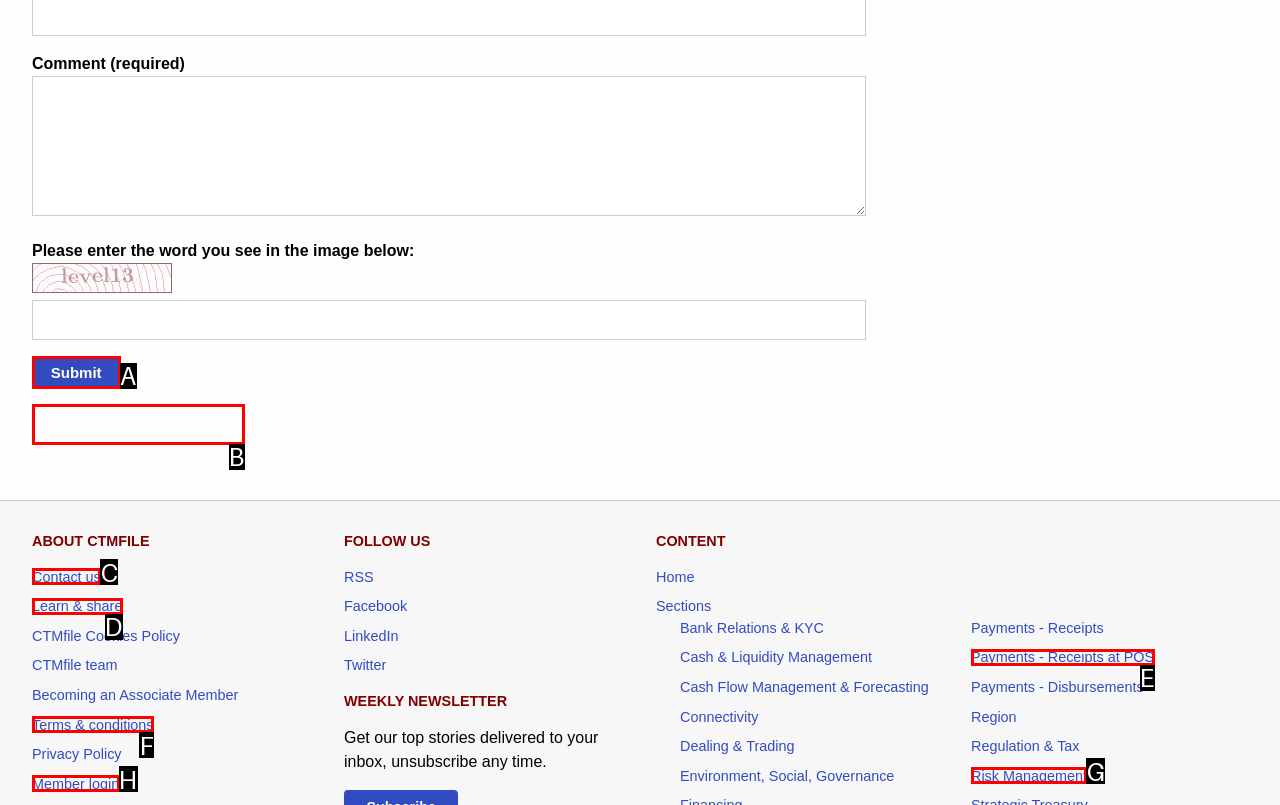Determine the letter of the element you should click to carry out the task: Submit the form
Answer with the letter from the given choices.

A